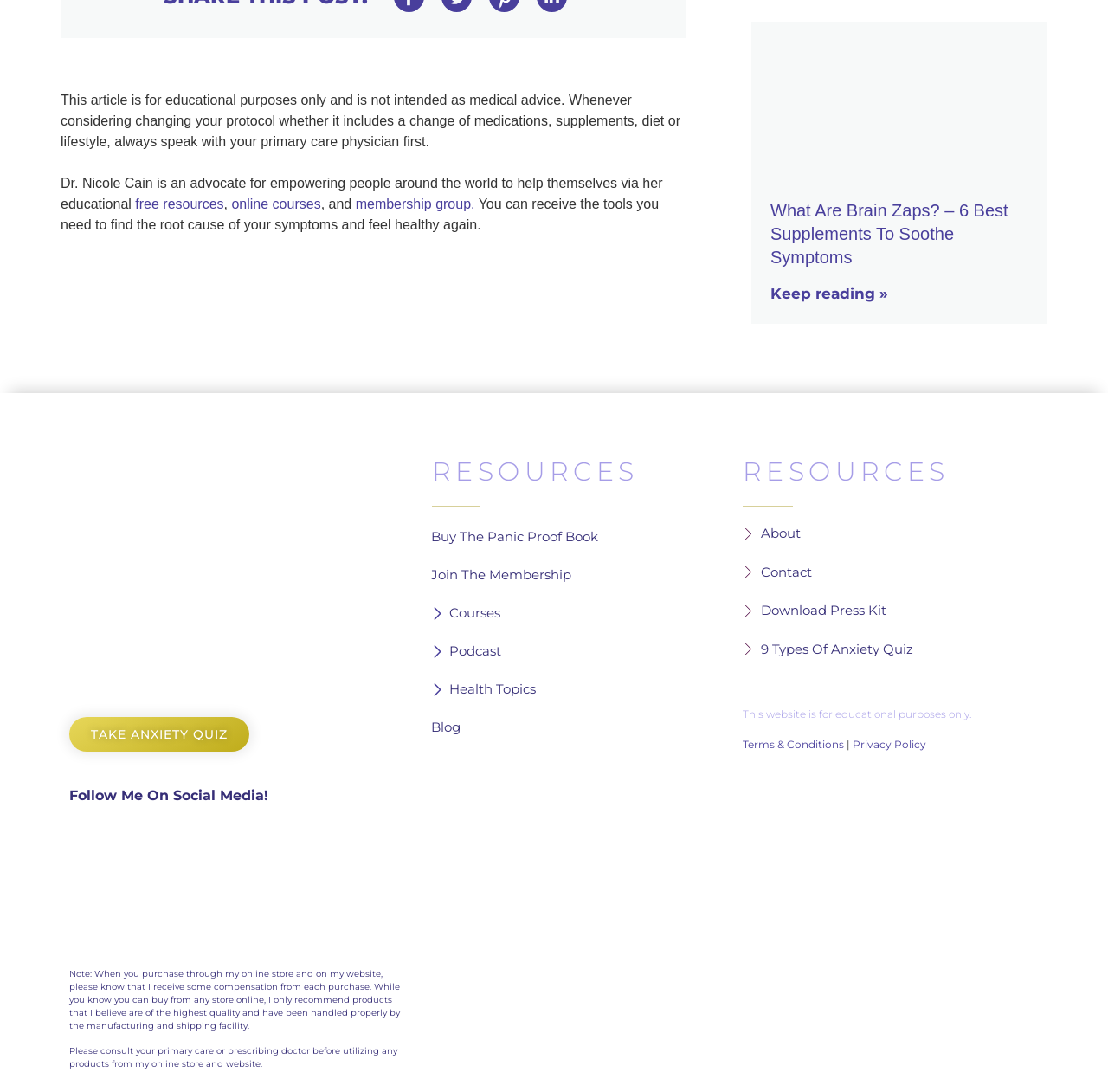Determine the coordinates of the bounding box that should be clicked to complete the instruction: "Click the 'Brain Zaps What Are Brain Zaps? – 6 Best Supplements To Soothe Symptoms Keep reading »' link". The coordinates should be represented by four float numbers between 0 and 1: [left, top, right, bottom].

[0.678, 0.02, 0.945, 0.297]